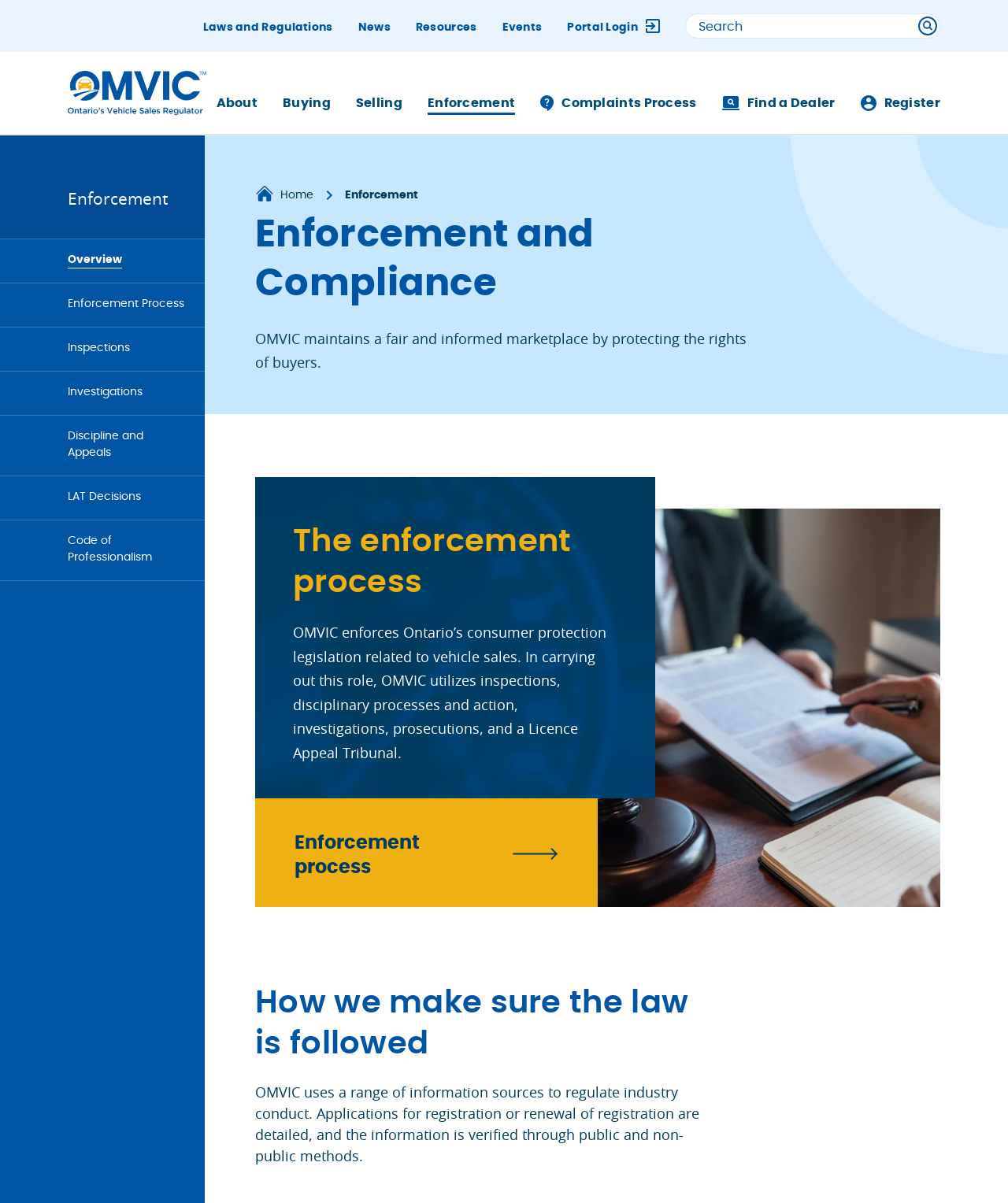Kindly determine the bounding box coordinates for the area that needs to be clicked to execute this instruction: "Search for something".

[0.68, 0.011, 0.933, 0.032]